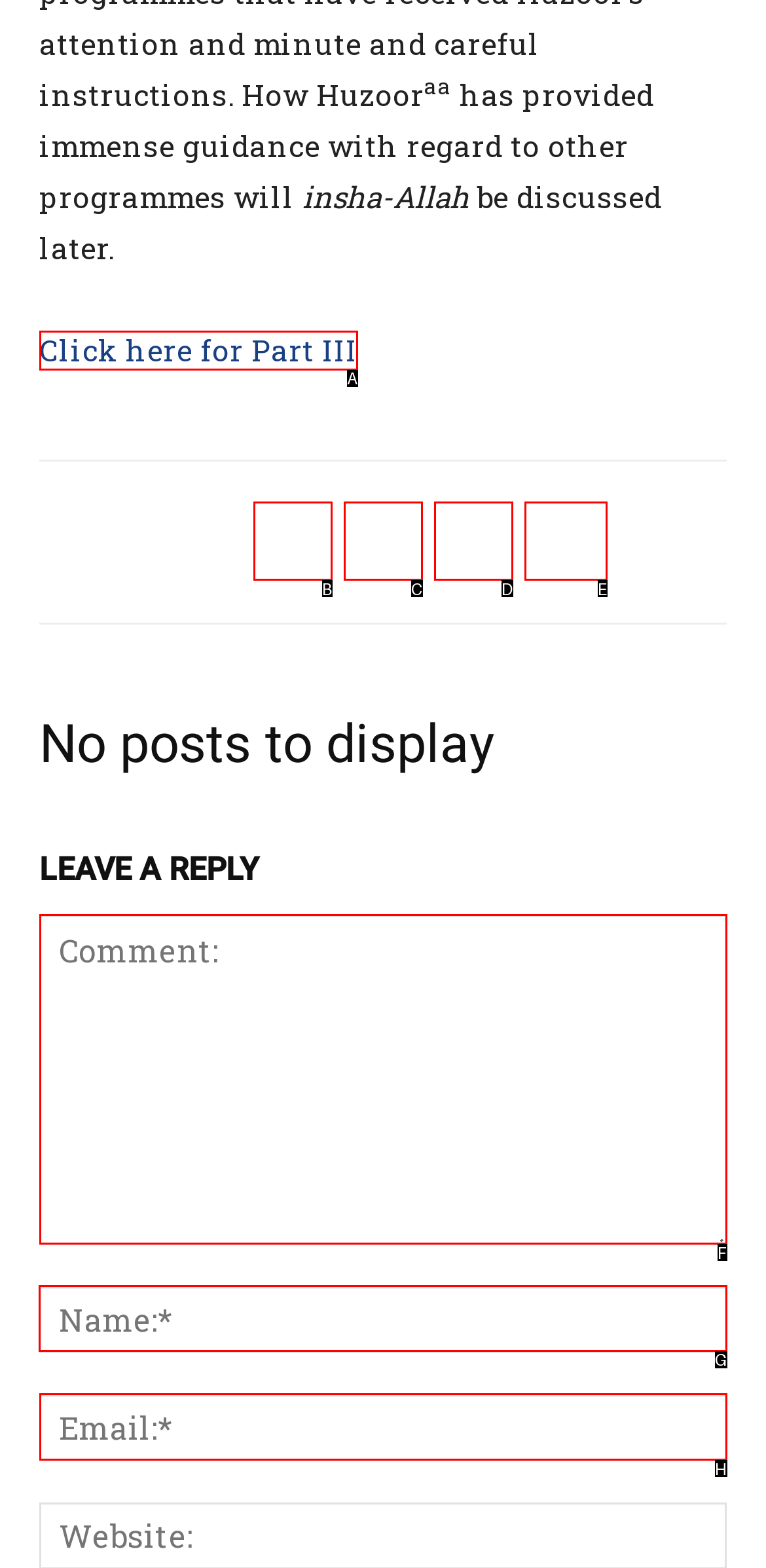Determine which UI element I need to click to achieve the following task: Type your name Provide your answer as the letter of the selected option.

G